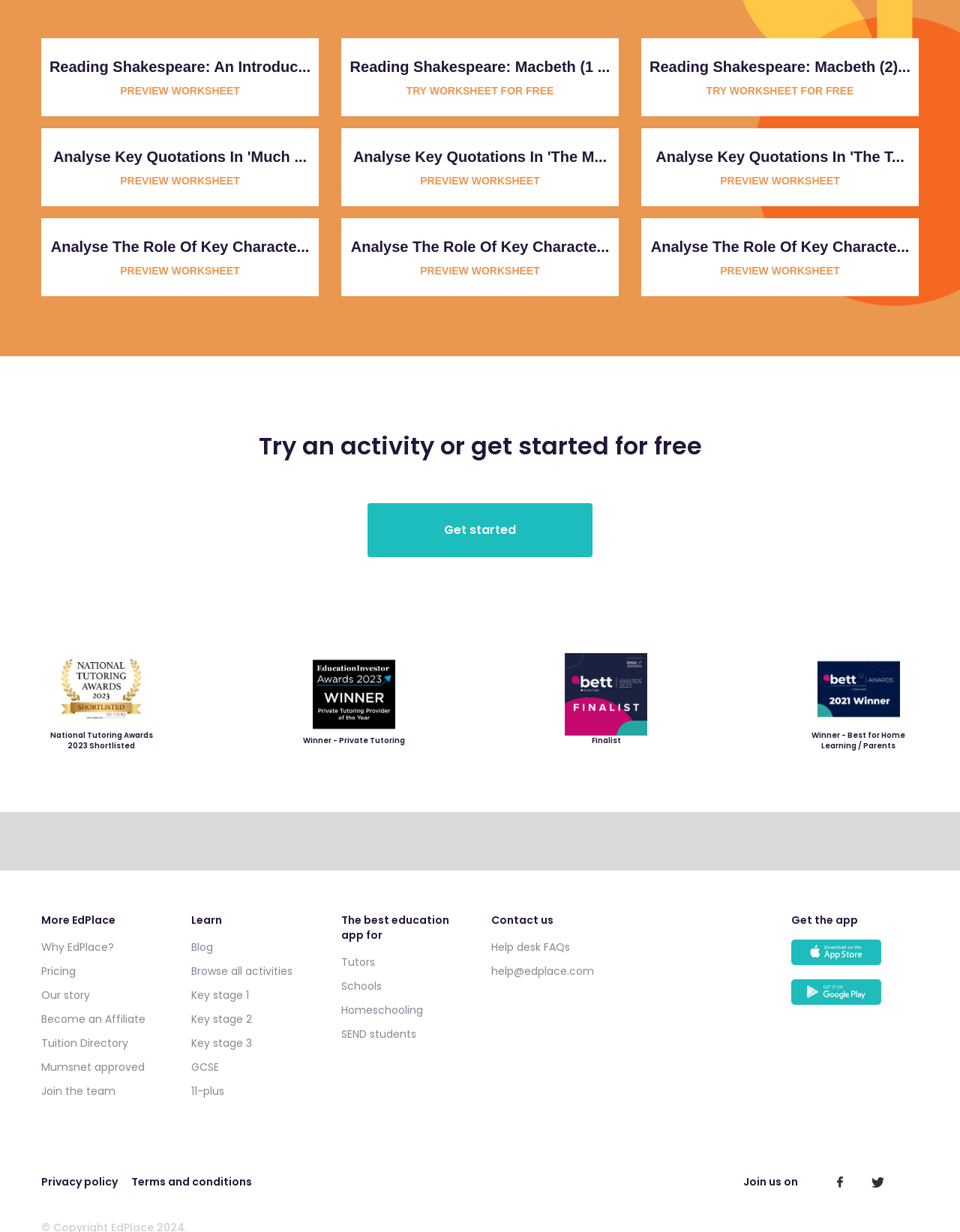Identify the bounding box coordinates of the element that should be clicked to fulfill this task: "Contact us through help@edplace.com". The coordinates should be provided as four float numbers between 0 and 1, i.e., [left, top, right, bottom].

[0.512, 0.782, 0.619, 0.794]